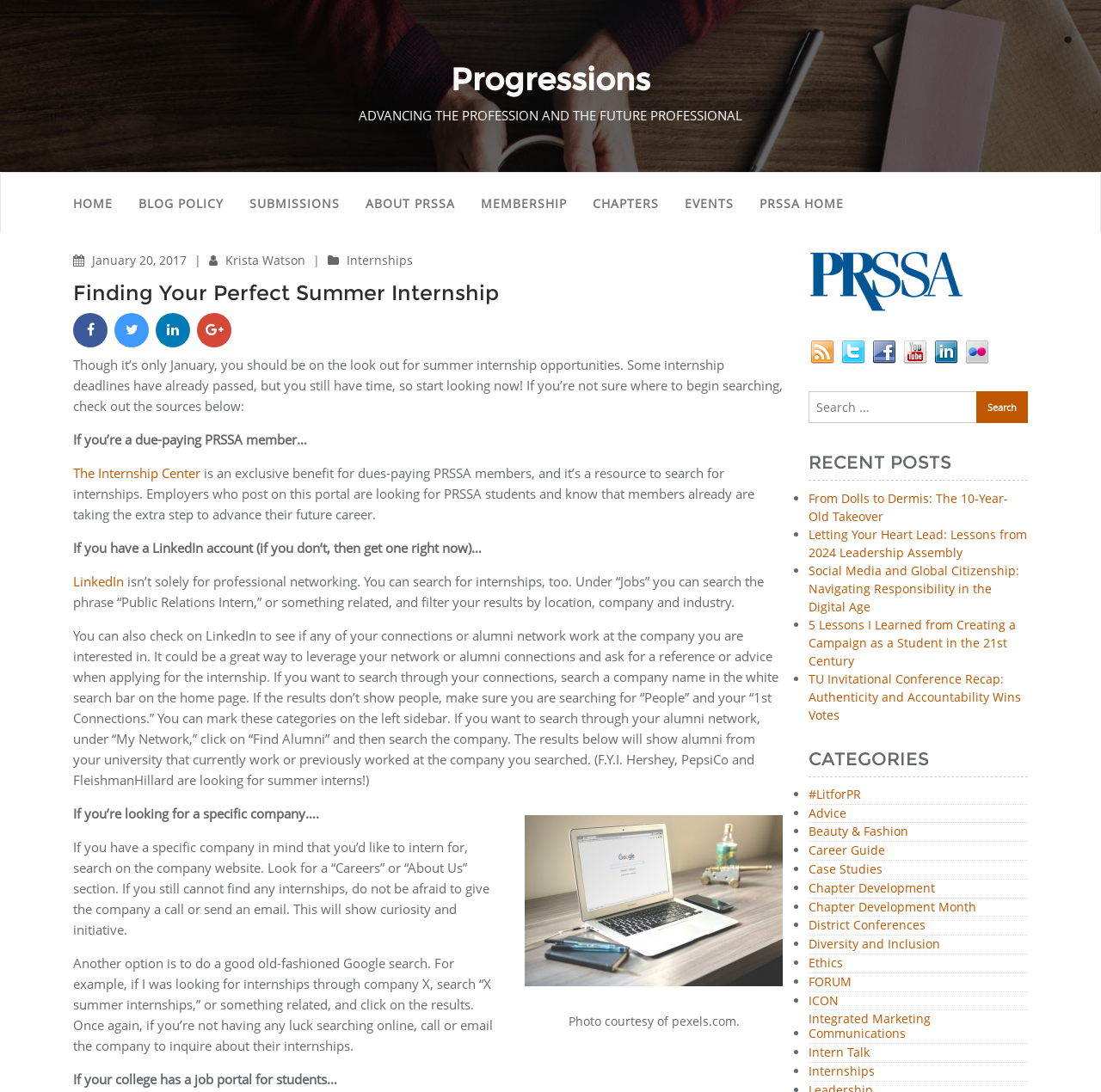What is the first link in the navigation menu?
Please look at the screenshot and answer in one word or a short phrase.

HOME